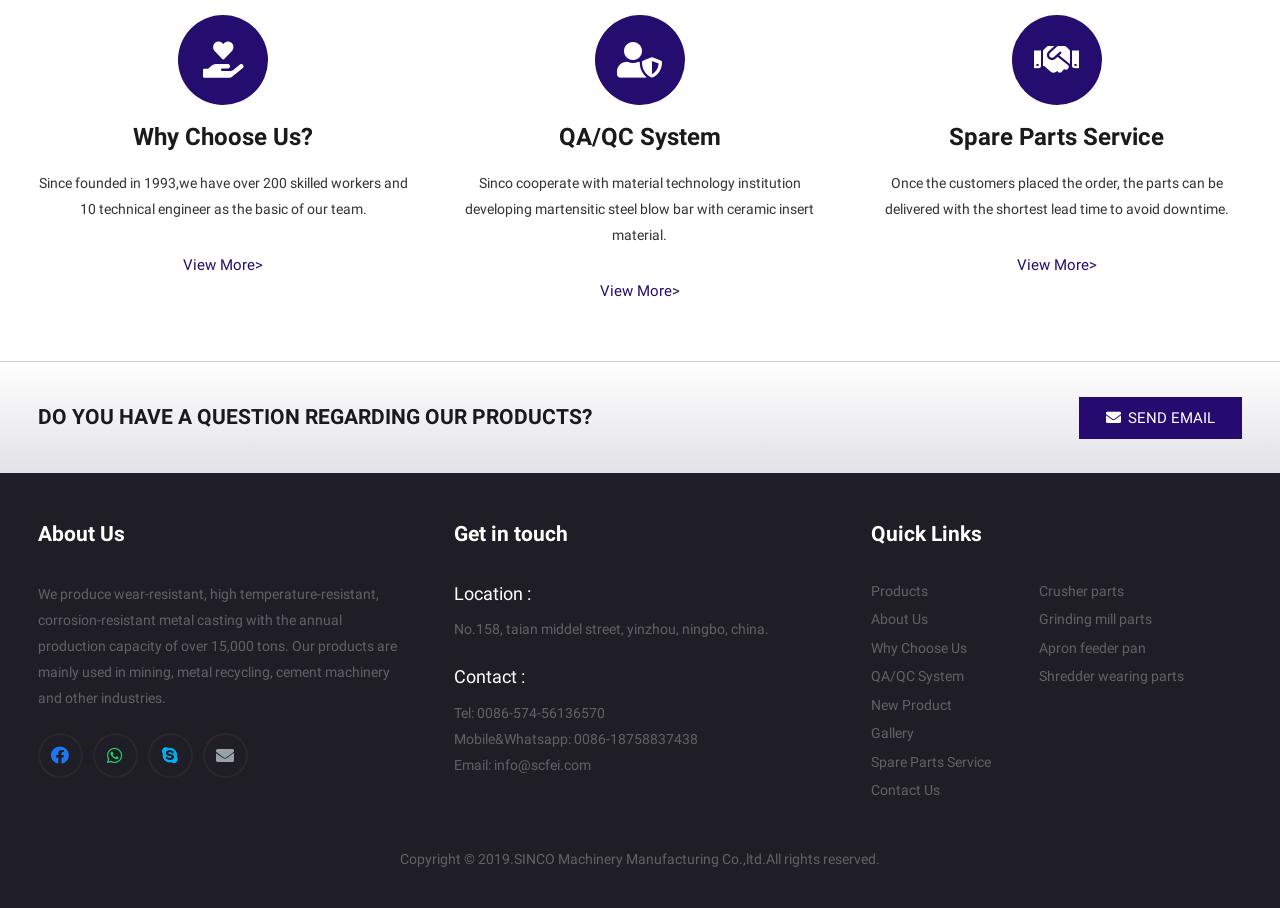Please identify the bounding box coordinates of the region to click in order to complete the given instruction: "View 'About Us'". The coordinates should be four float numbers between 0 and 1, i.e., [left, top, right, bottom].

[0.029, 0.572, 0.32, 0.607]